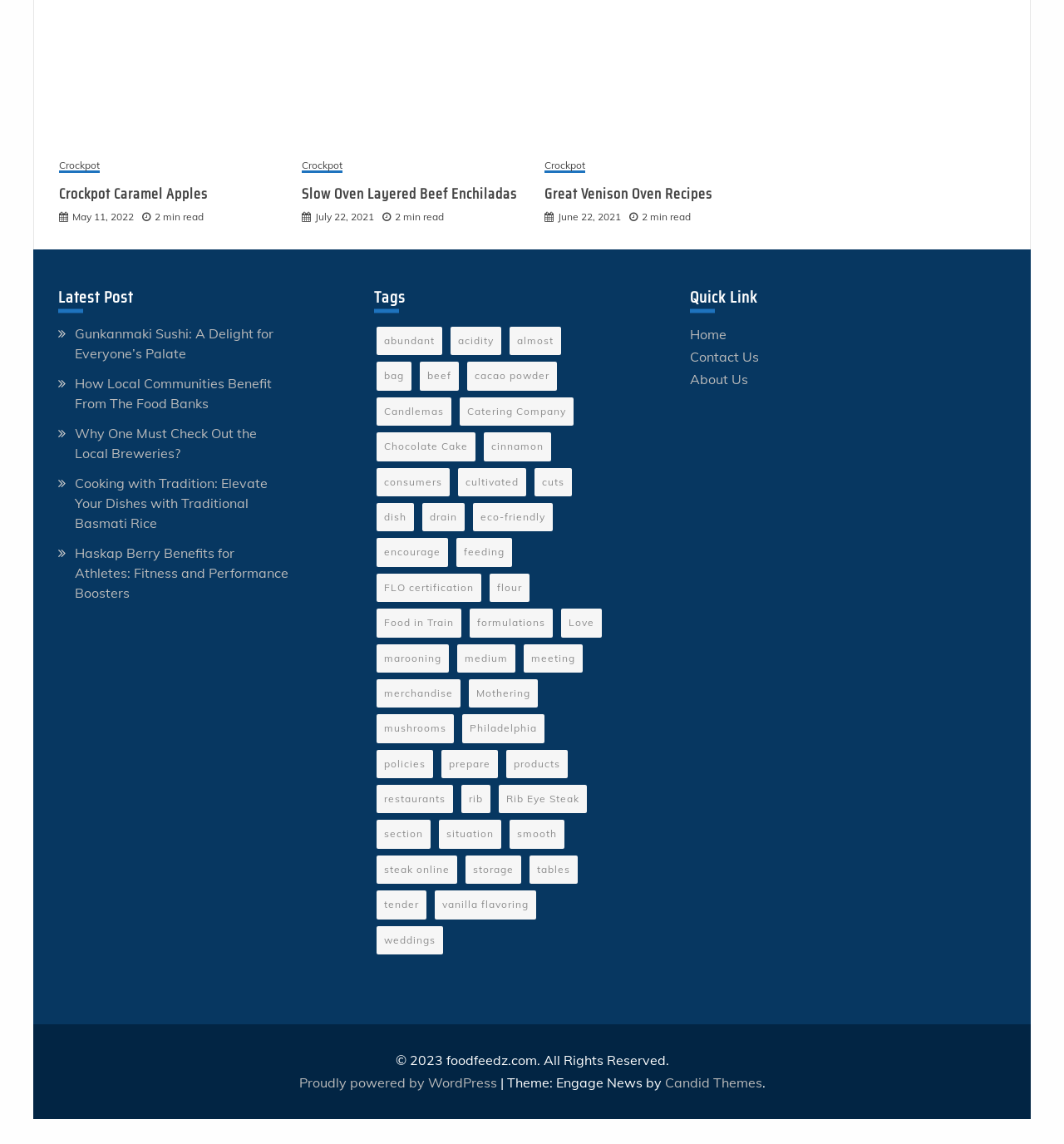Locate the bounding box coordinates of the clickable region to complete the following instruction: "Contact Us."

[0.648, 0.305, 0.713, 0.319]